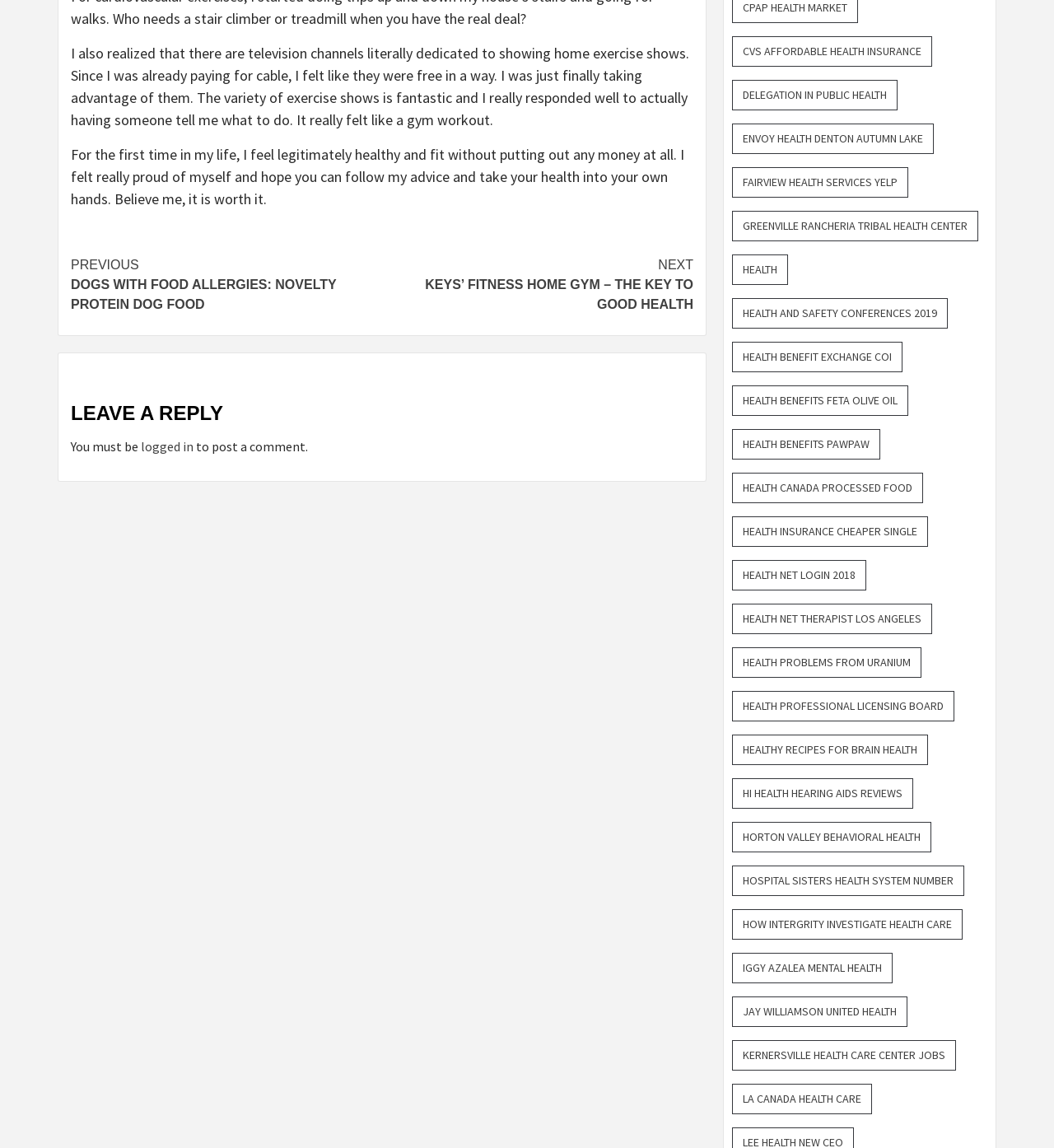What is the topic of the article?
Please give a detailed and thorough answer to the question, covering all relevant points.

The article appears to be about the author's experience with fitness and health, as they mention exercising and feeling healthy and fit. The text also mentions television channels dedicated to showing home exercise shows, which further supports the topic of fitness and health.